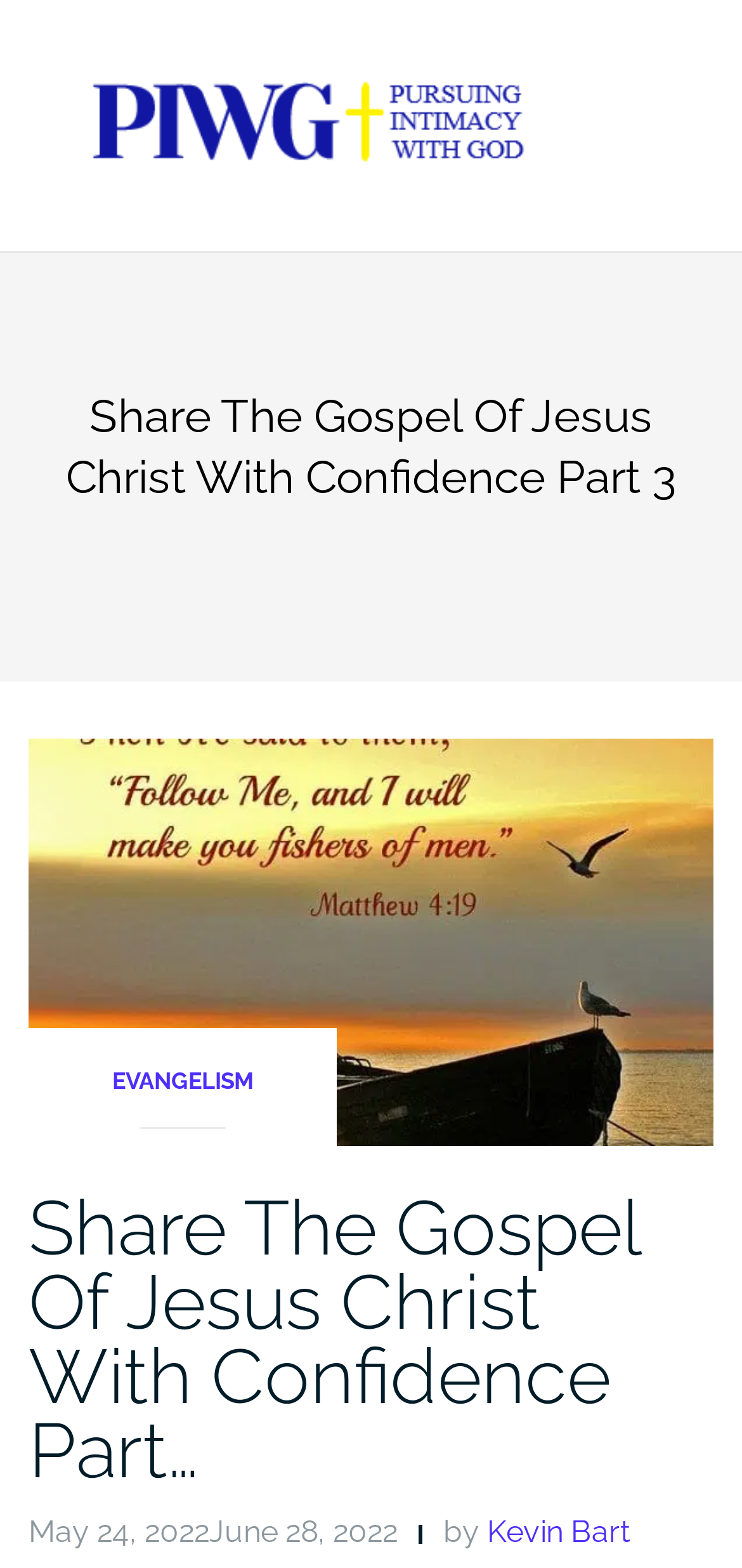What is the date range mentioned in the article?
Provide a detailed and extensive answer to the question.

I found the date range by looking at the static text element with the text 'May 24, 2022June 28, 2022' which is a sibling of the 'by' static text element.